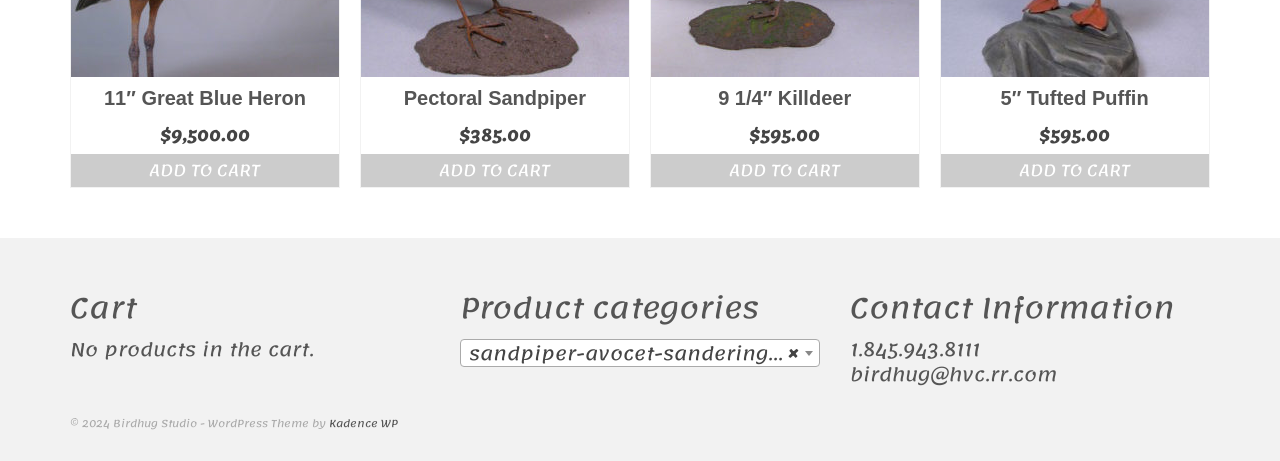Answer this question in one word or a short phrase: What is the contact phone number of Birdhug Studio?

1.845.943.8111